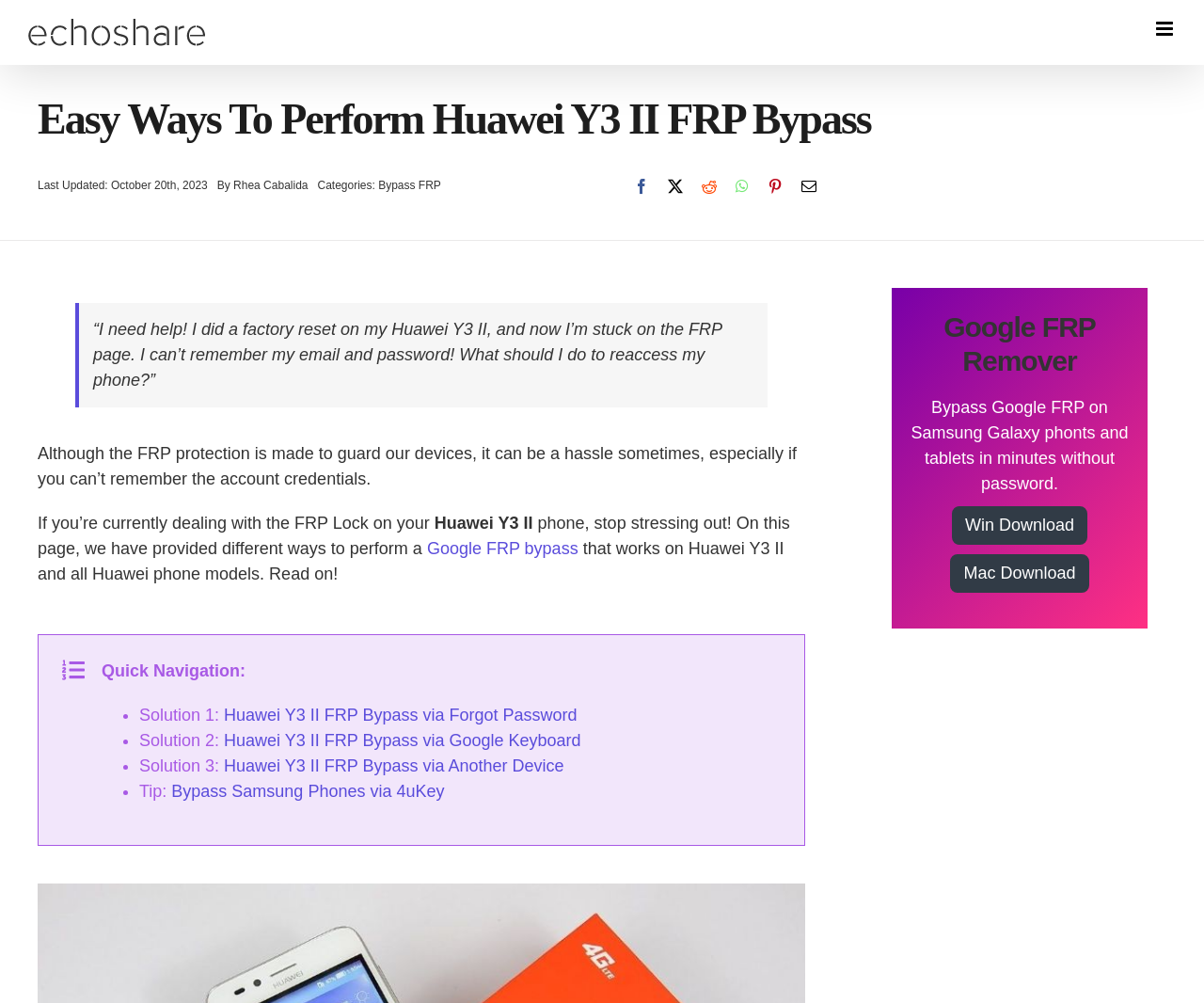Locate the bounding box coordinates of the clickable area to execute the instruction: "Click the 'Facebook' link". Provide the coordinates as four float numbers between 0 and 1, represented as [left, top, right, bottom].

[0.519, 0.174, 0.547, 0.239]